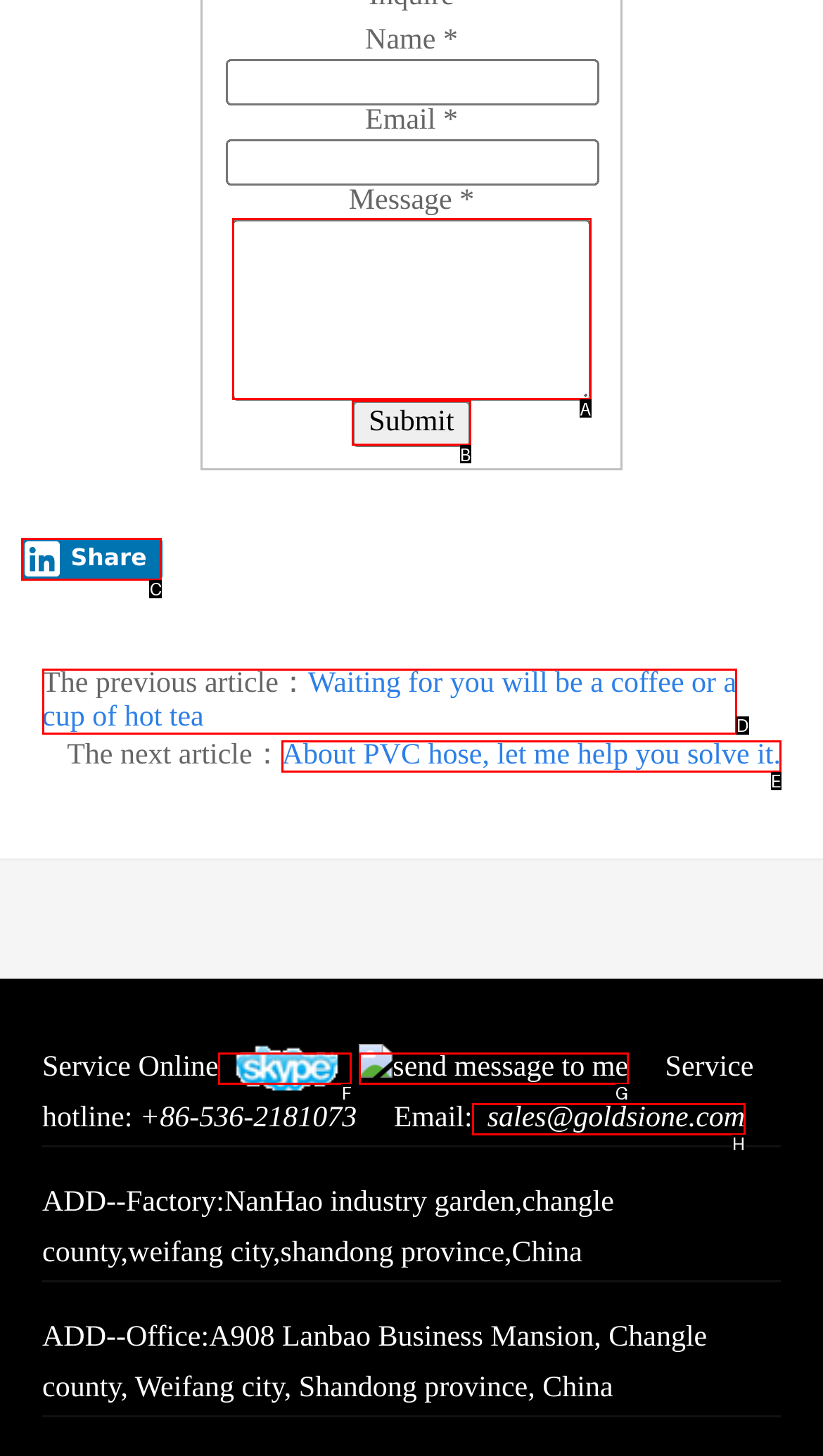Choose the correct UI element to click for this task: Click the submit button Answer using the letter from the given choices.

B